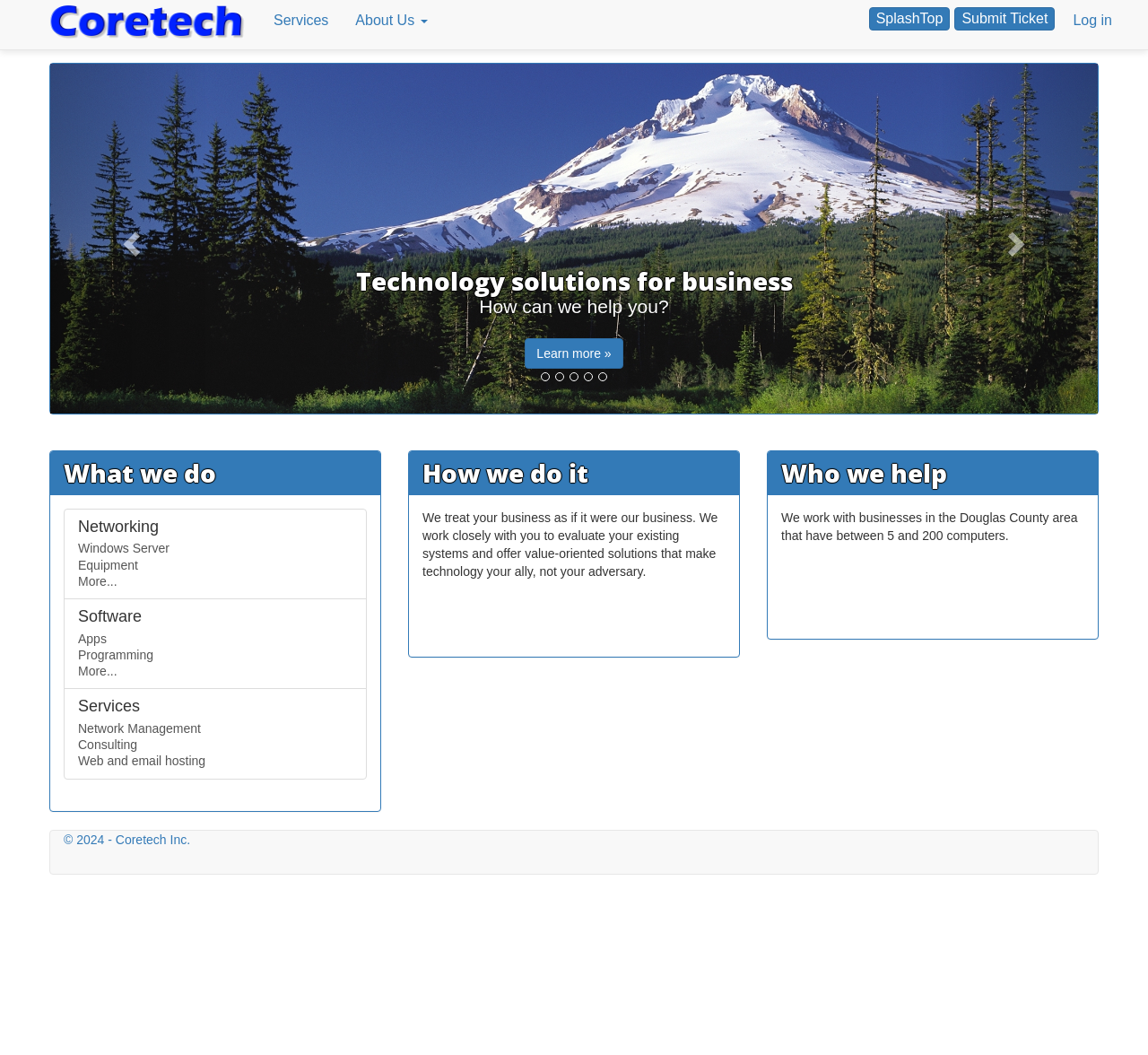Identify and provide the bounding box for the element described by: "Next".

[0.819, 0.06, 0.956, 0.392]